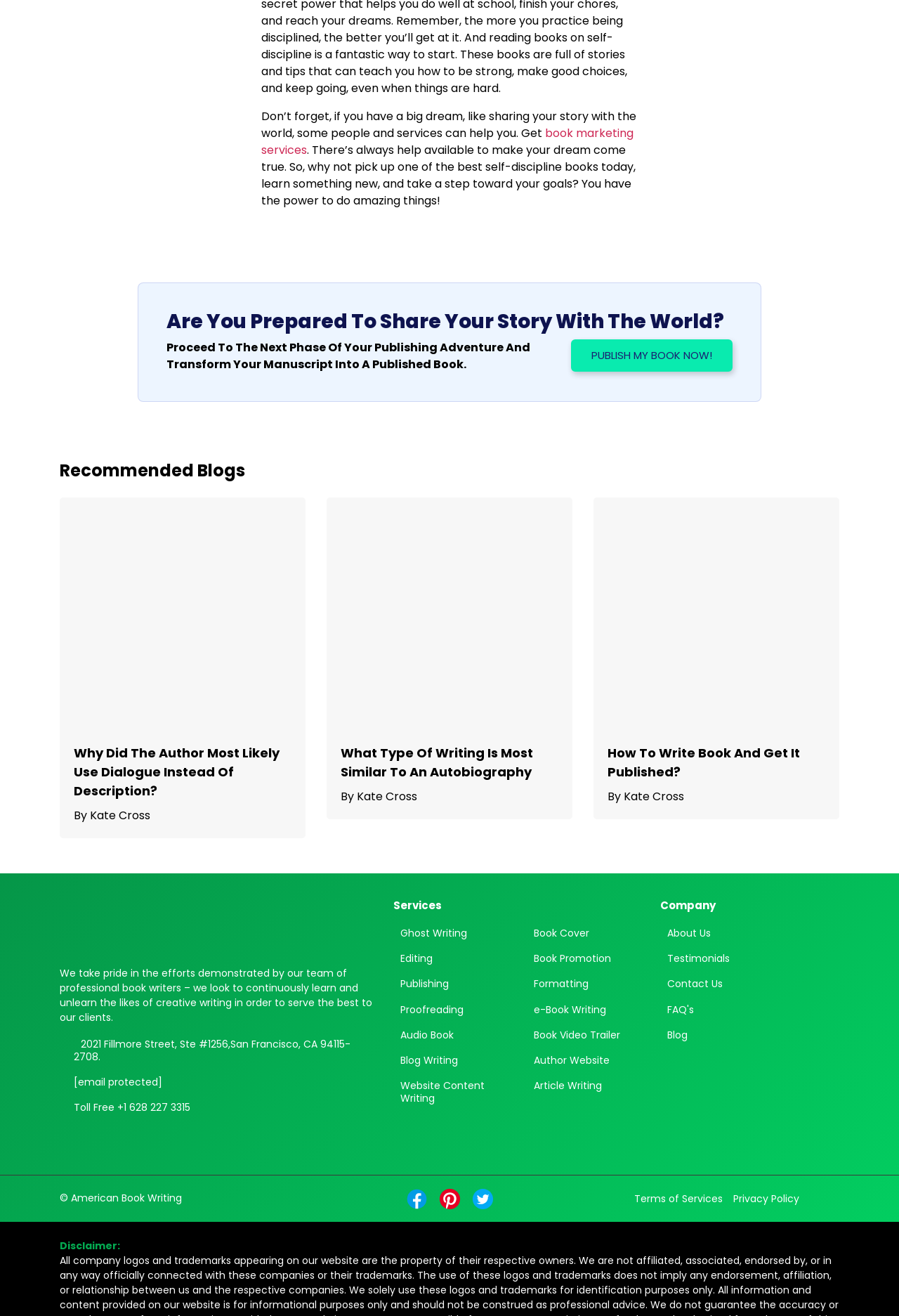Identify the bounding box coordinates of the clickable region to carry out the given instruction: "Click the 'CONTACT' link".

None